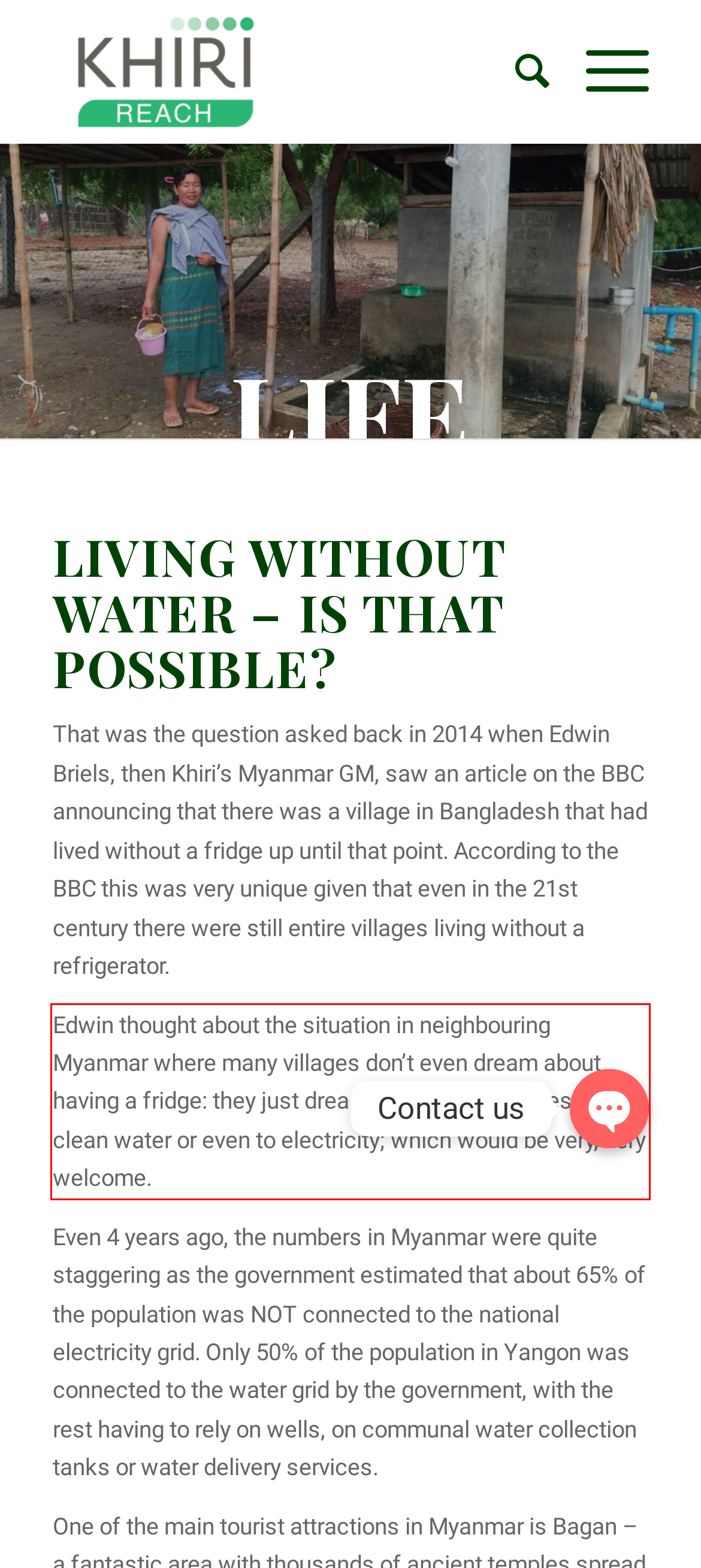Please use OCR to extract the text content from the red bounding box in the provided webpage screenshot.

Edwin thought about the situation in neighbouring Myanmar where many villages don’t even dream about having a fridge: they just dream about having access to clean water or even to electricity; which would be very, very welcome.